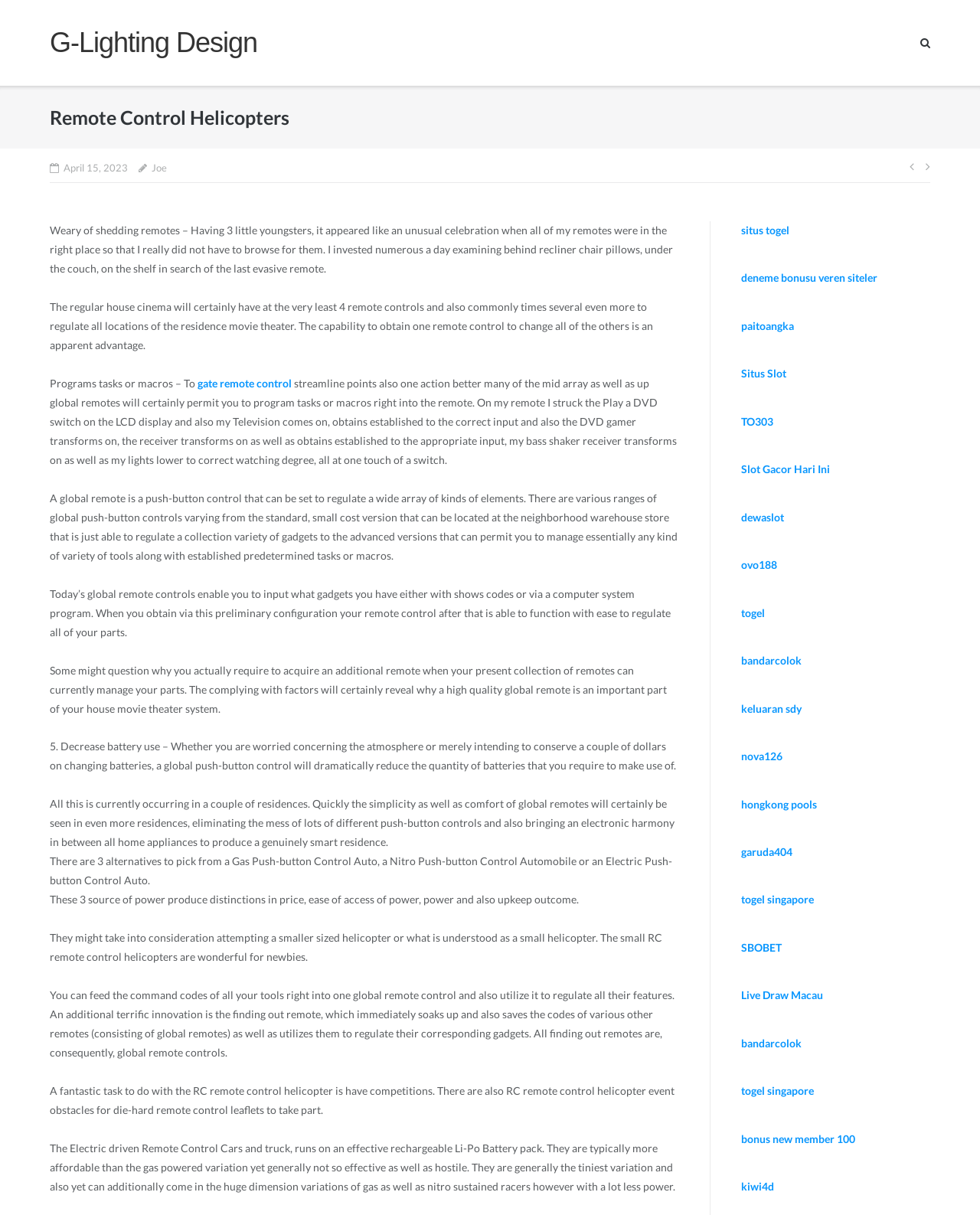Find the bounding box coordinates of the element to click in order to complete the given instruction: "Explore 'Situs Slot'."

[0.756, 0.302, 0.802, 0.313]